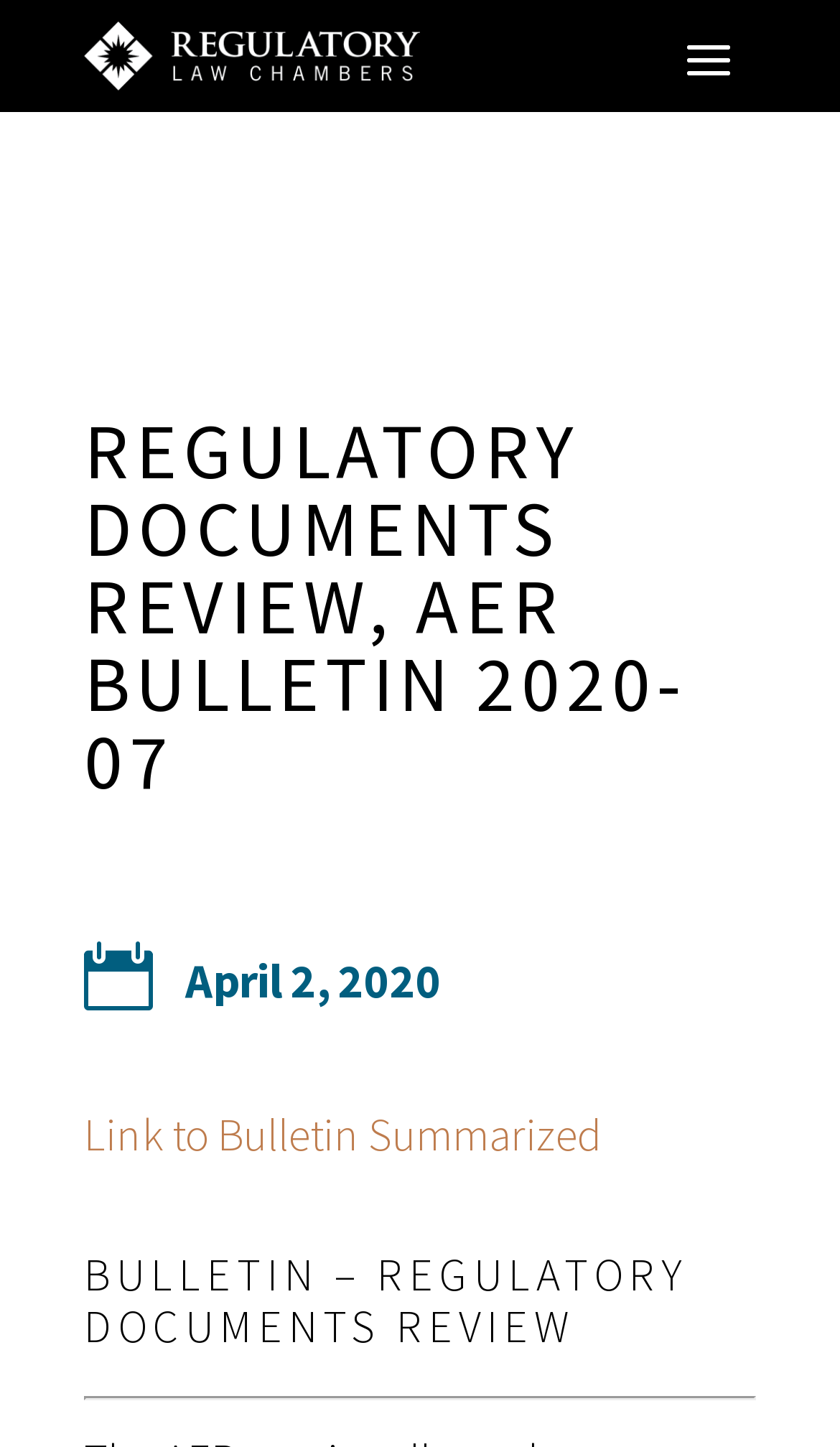Create a detailed narrative describing the layout and content of the webpage.

The webpage is focused on "Regulatory Documents Review, AER Bulletin 2020-07 - Regulatory Law Chambers". At the top left corner, there is a logo of "Regulatory Law Chambers". Below the logo, a prominent heading "REGULATORY DOCUMENTS REVIEW, AER BULLETIN 2020-07" is displayed. 

To the right of the logo, a table layout is presented, containing a static text element with an icon and a heading "April 2, 2020". 

Further down, a link "Link to Bulletin Summarized" is positioned, which is likely related to the bulletin being discussed. 

Below the link, another heading "BULLETIN – REGULATORY DOCUMENTS REVIEW" is displayed, followed by a horizontal separator line.